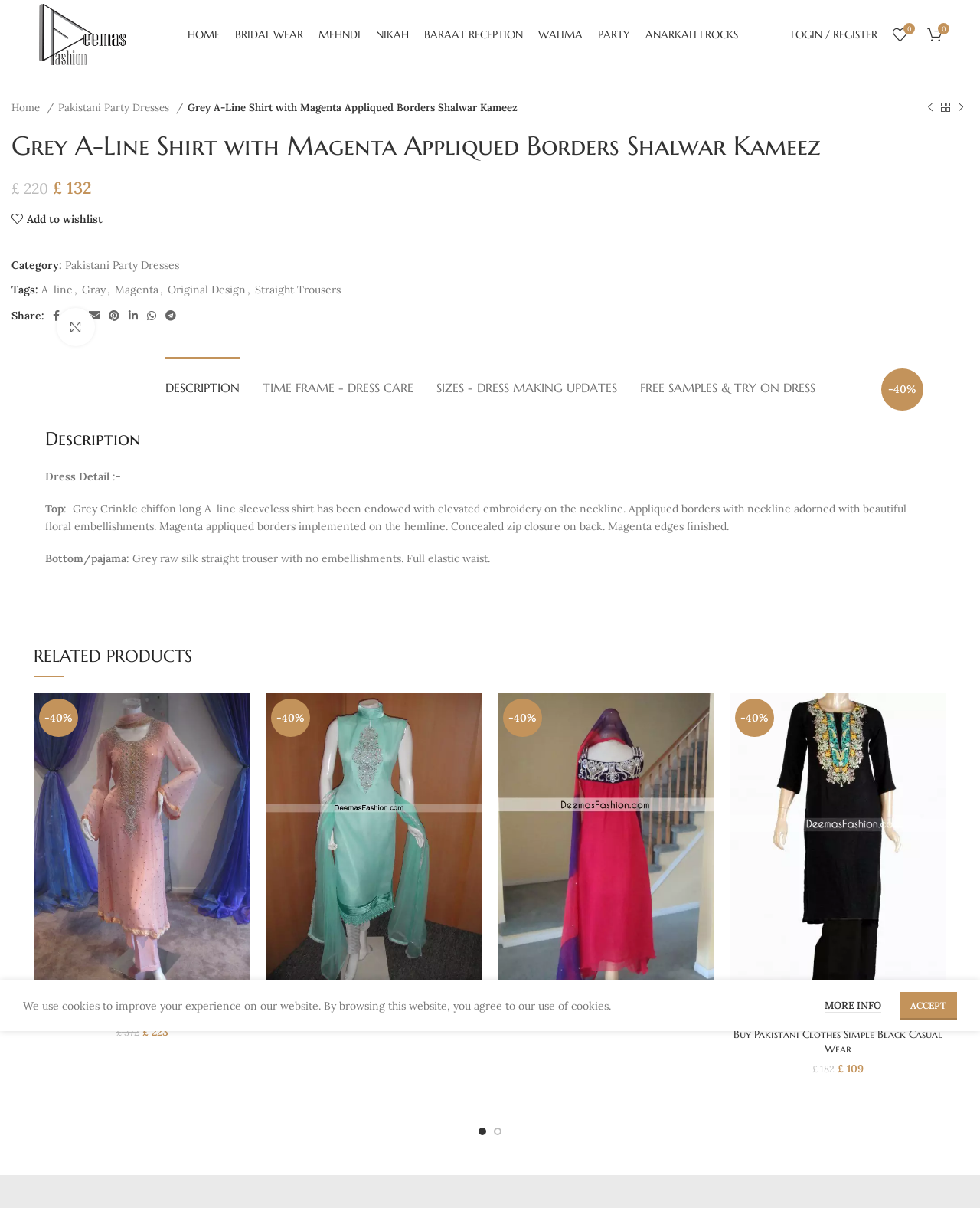Please identify the bounding box coordinates of the element that needs to be clicked to execute the following command: "Click on the RELATED PRODUCTS link". Provide the bounding box using four float numbers between 0 and 1, formatted as [left, top, right, bottom].

[0.034, 0.534, 0.966, 0.56]